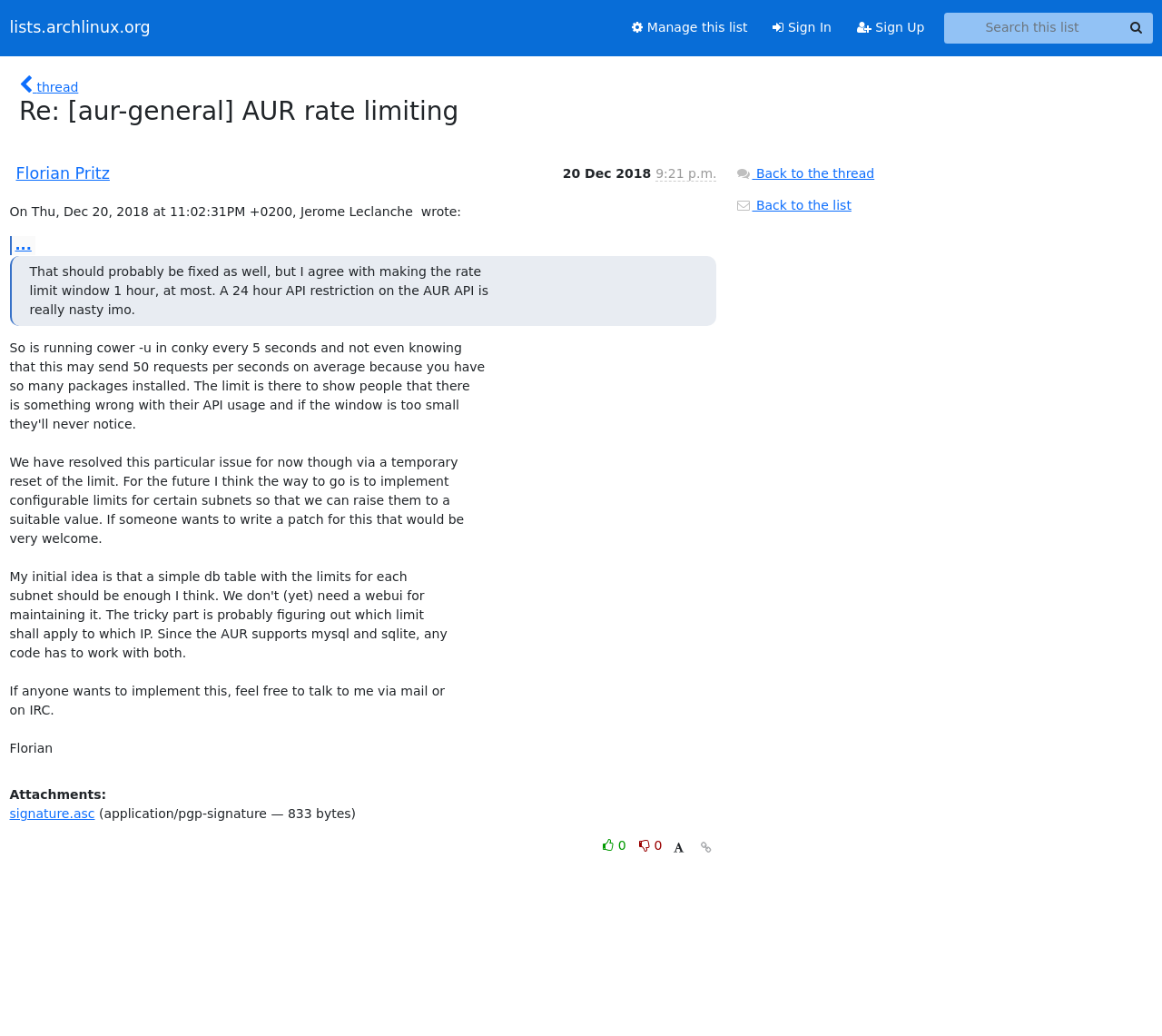Determine the bounding box for the described HTML element: "title="Display in fixed font"". Ensure the coordinates are four float numbers between 0 and 1 in the format [left, top, right, bottom].

[0.574, 0.807, 0.595, 0.831]